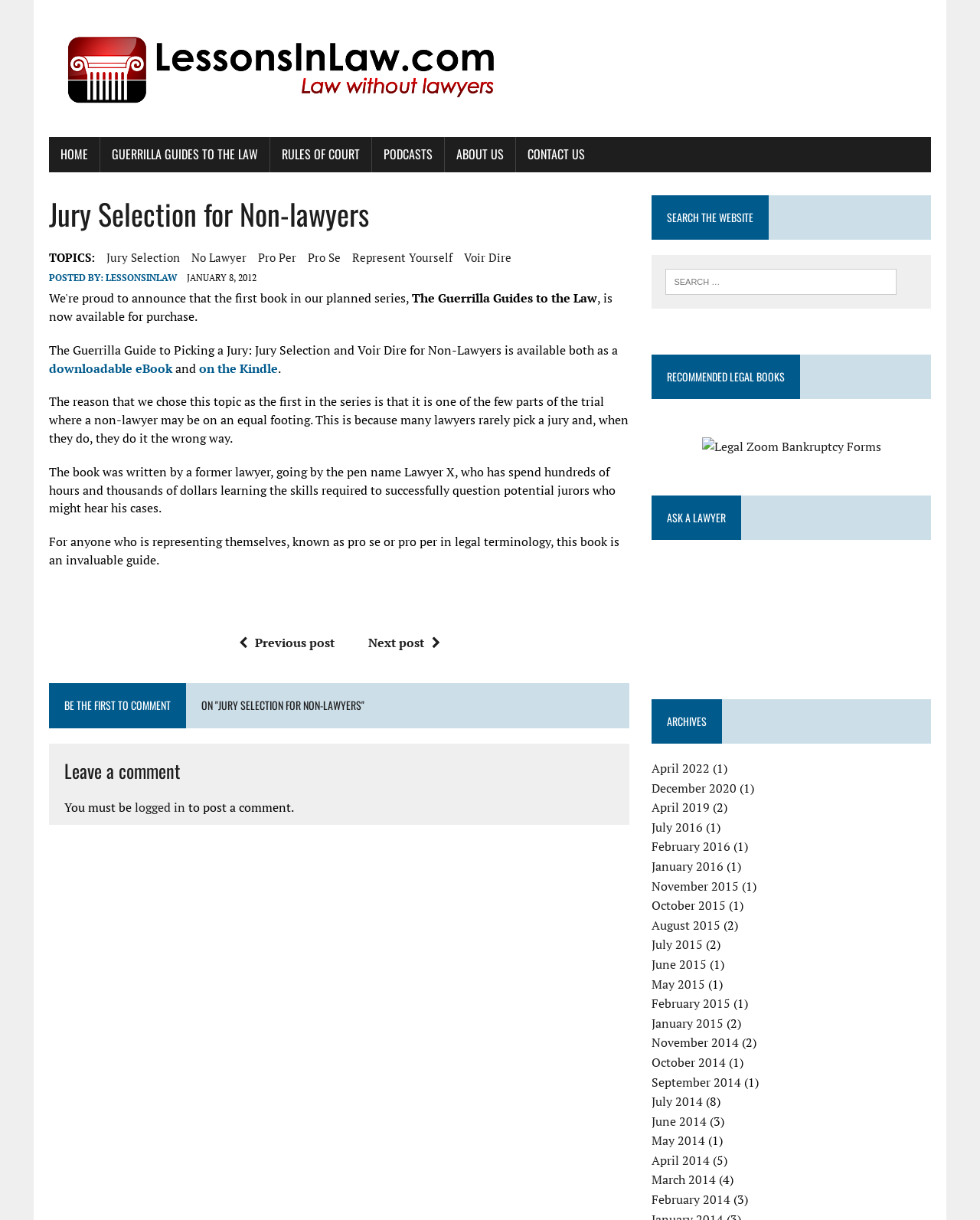Find the bounding box coordinates of the clickable area required to complete the following action: "Read the 'Jury Selection for Non-lawyers' article".

[0.05, 0.16, 0.642, 0.506]